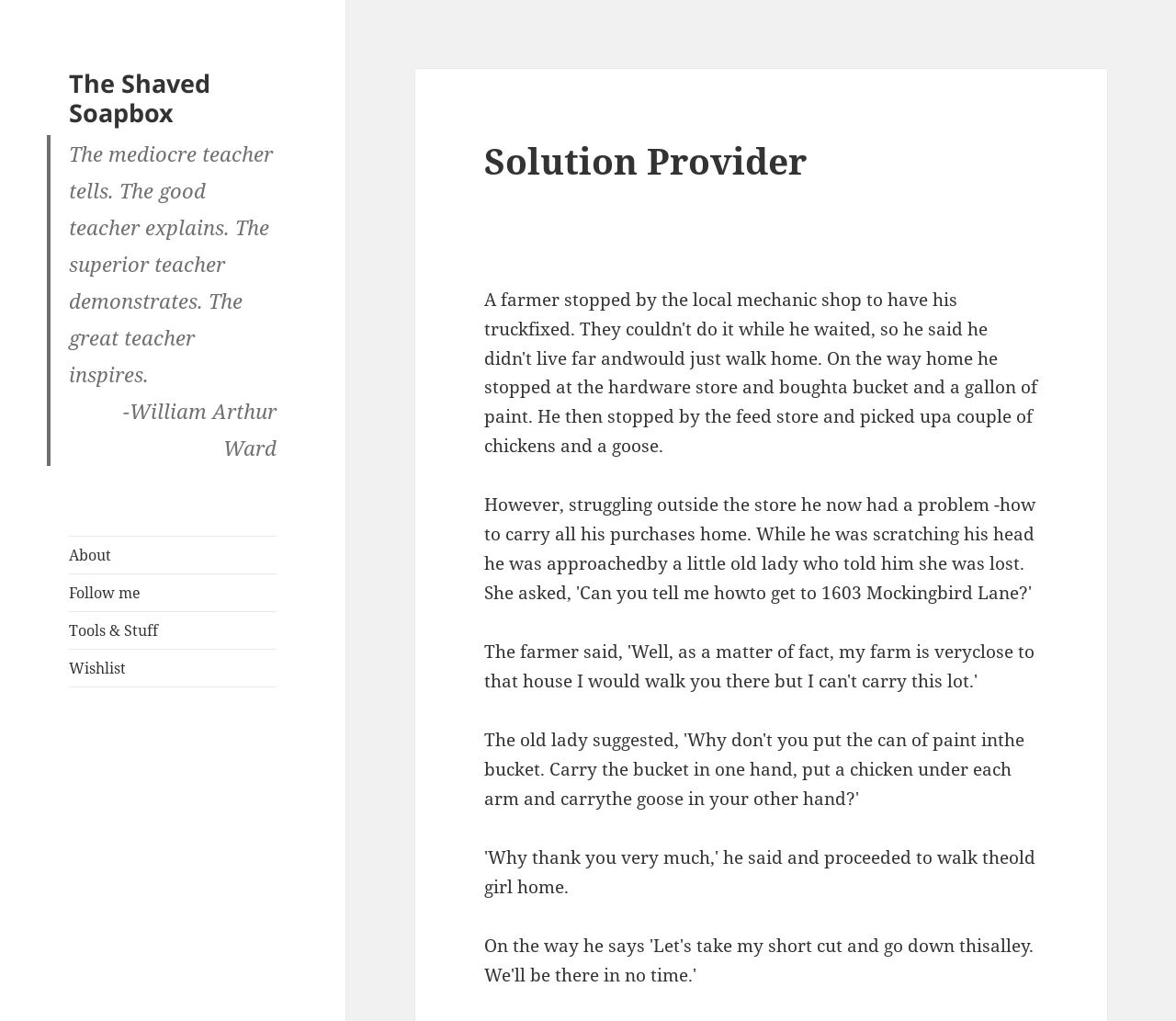Given the following UI element description: "About", find the bounding box coordinates in the webpage screenshot.

[0.059, 0.525, 0.235, 0.561]